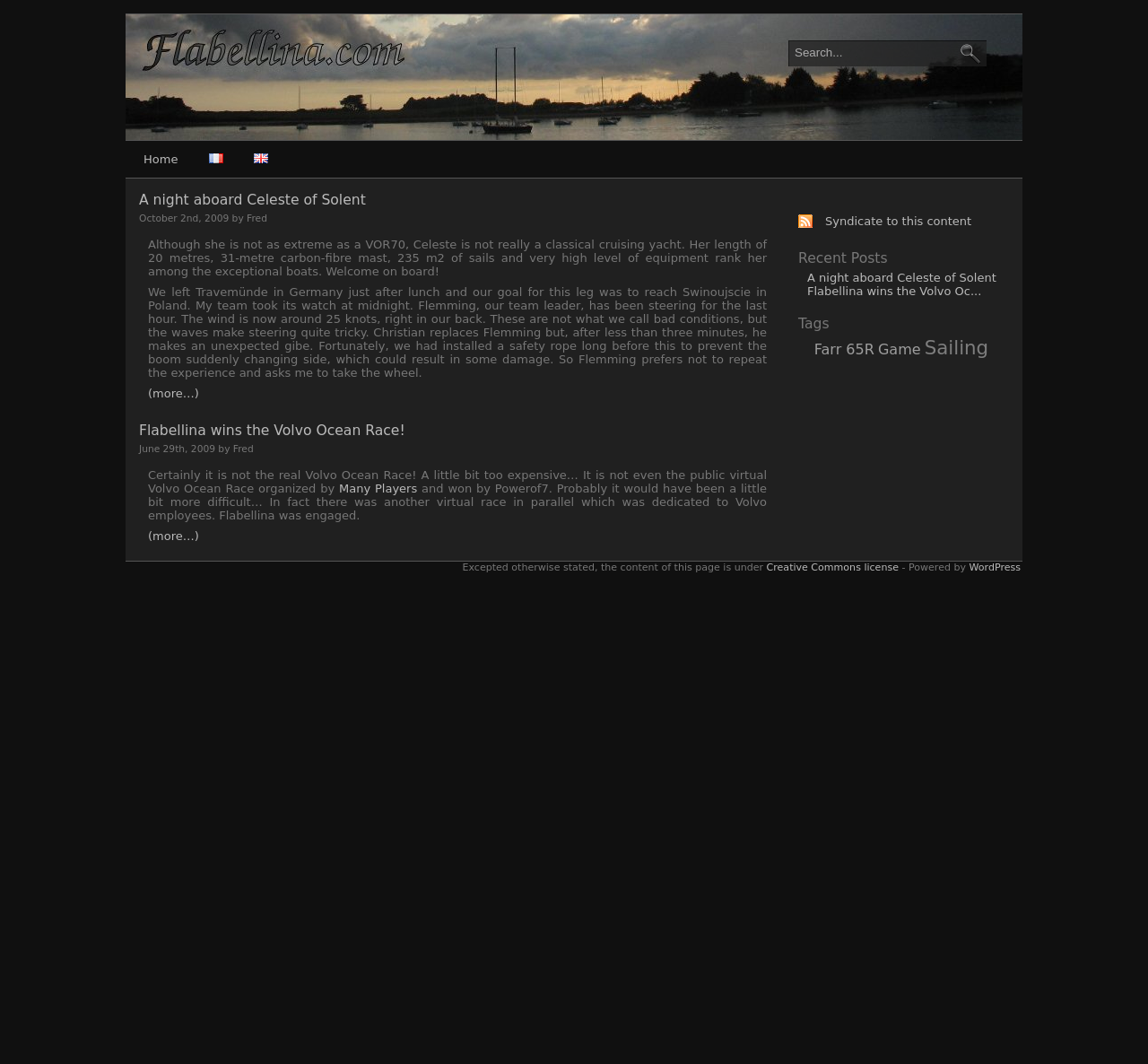What is the license under which the content of the webpage is shared?
Look at the screenshot and respond with one word or a short phrase.

Creative Commons